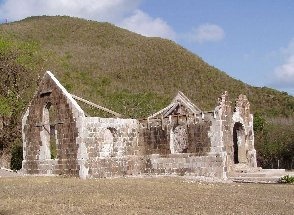What is the atmosphere of the site?
Examine the screenshot and reply with a single word or phrase.

Tranquil and nostalgic